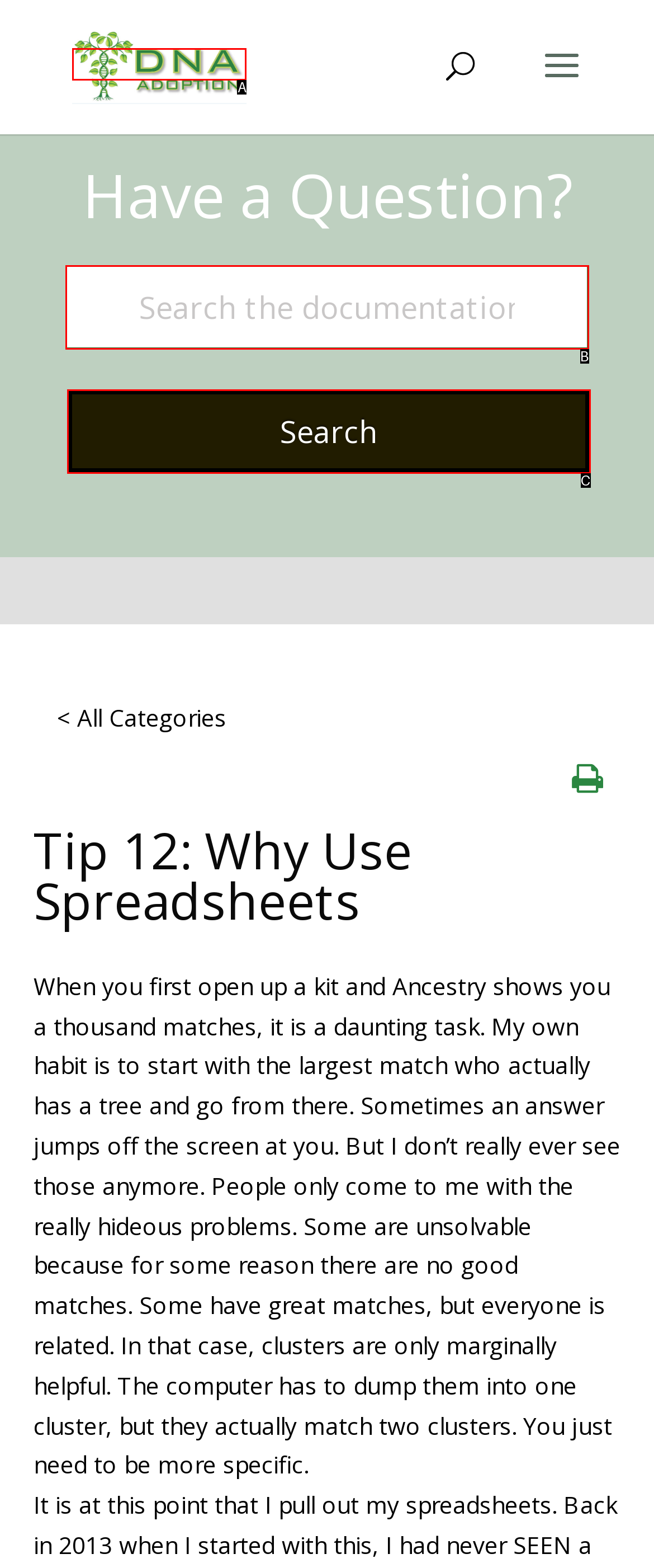Given the description: alt="DNAAdoption", identify the HTML element that fits best. Respond with the letter of the correct option from the choices.

A